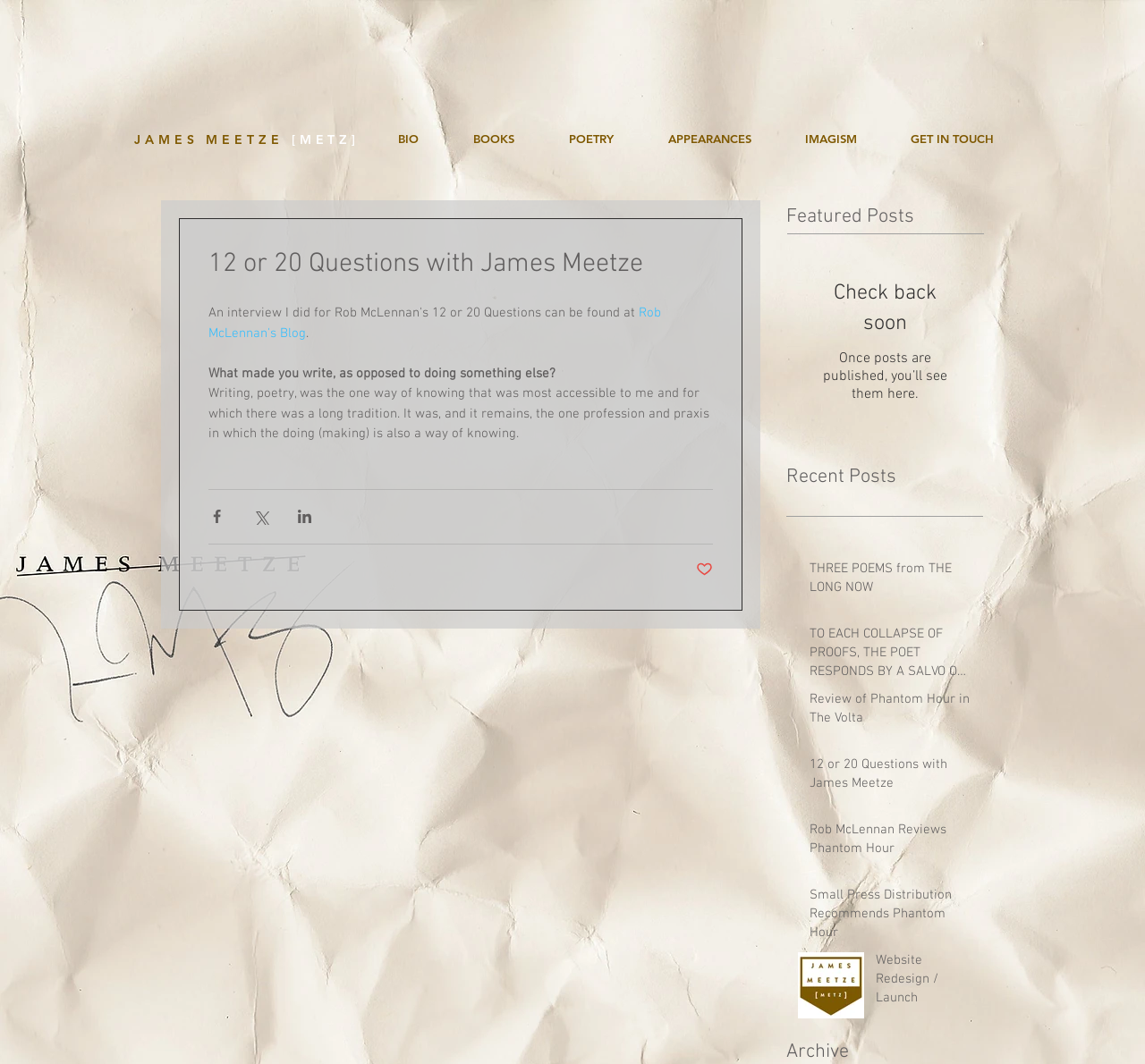Identify the text that serves as the heading for the webpage and generate it.

JAMES MEETZE [METZ]